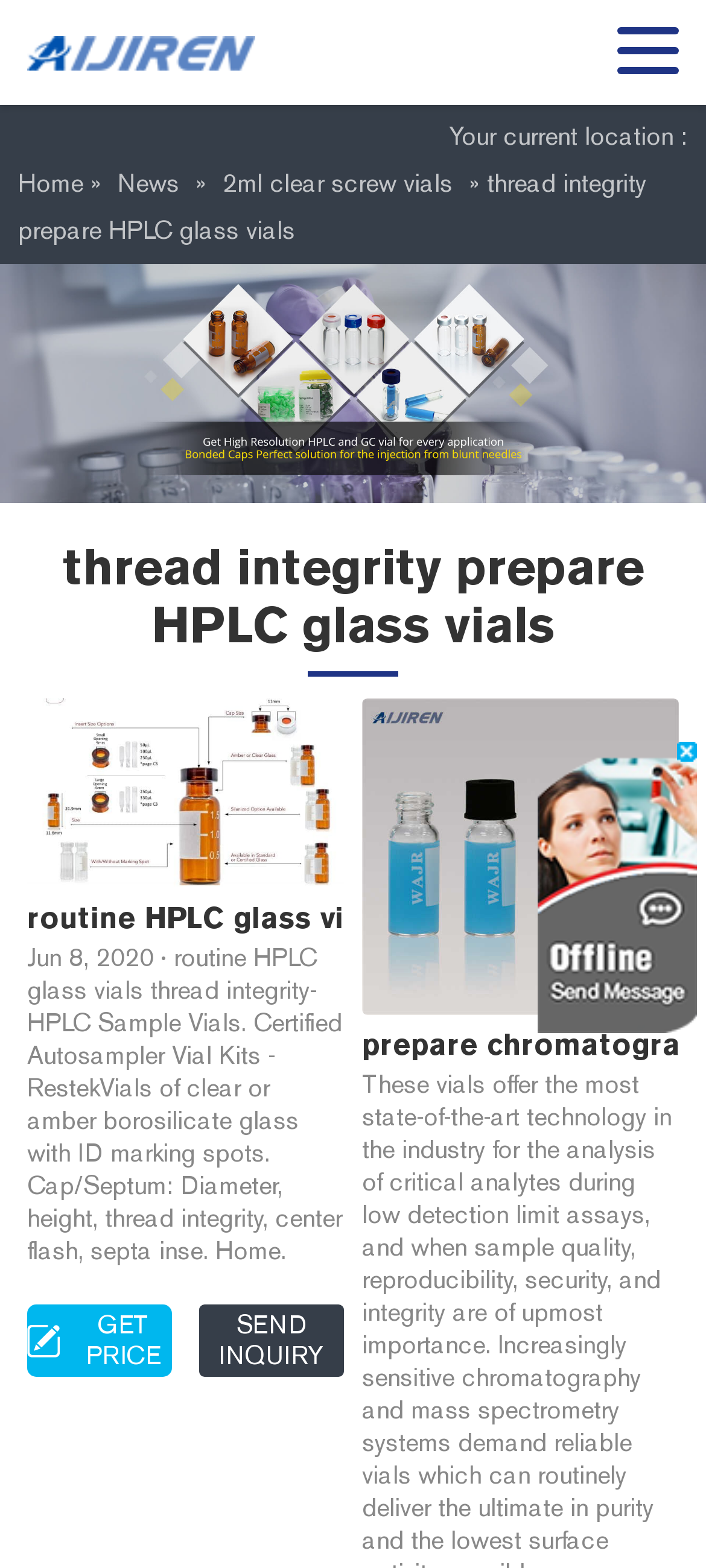What is the certification of the Autosampler Vial Kits?
Please ensure your answer is as detailed and informative as possible.

The certification of the Autosampler Vial Kits can be determined from the text 'Certified Autosampler Vial Kits - RestekVials', which indicates that the kits are certified by RestekVials.